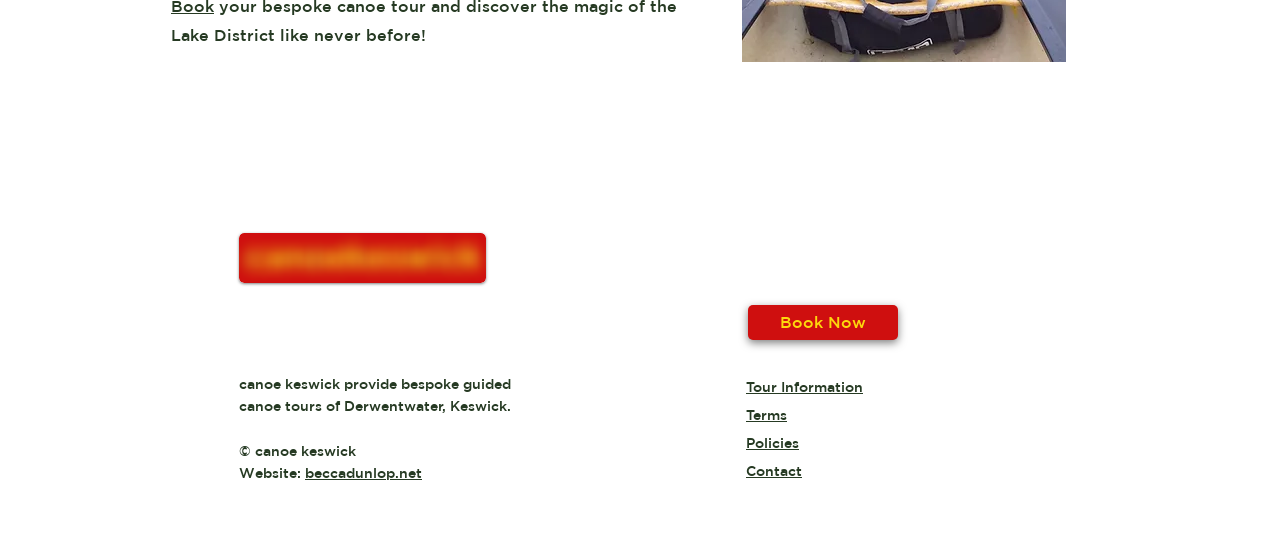Predict the bounding box coordinates of the area that should be clicked to accomplish the following instruction: "Contact canoe keswick". The bounding box coordinates should consist of four float numbers between 0 and 1, i.e., [left, top, right, bottom].

[0.583, 0.847, 0.627, 0.876]